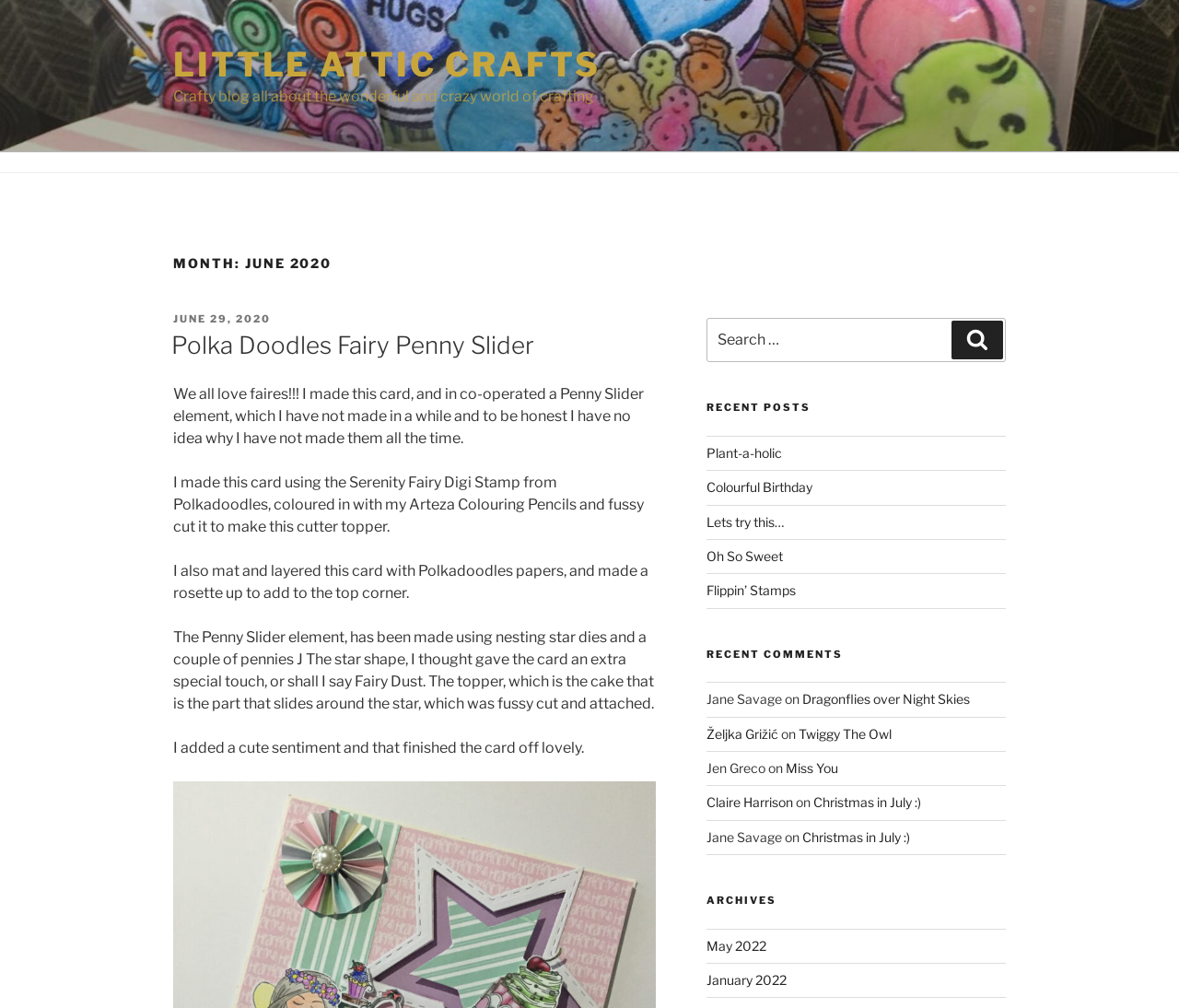Locate the bounding box coordinates of the UI element described by: "Colourful Birthday". Provide the coordinates as four float numbers between 0 and 1, formatted as [left, top, right, bottom].

[0.599, 0.476, 0.689, 0.491]